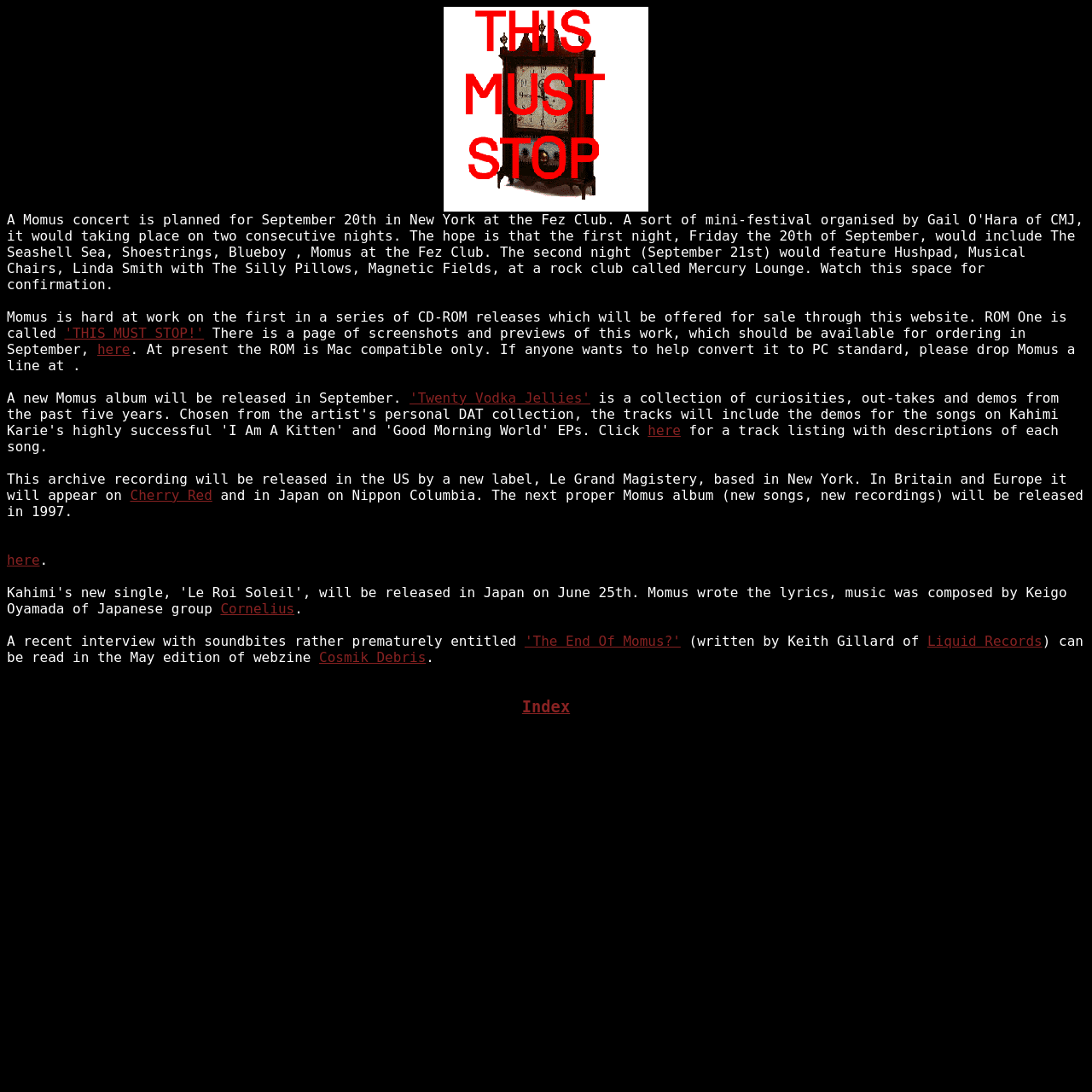Predict the bounding box of the UI element based on this description: "'The End Of Momus?'".

[0.48, 0.58, 0.623, 0.595]